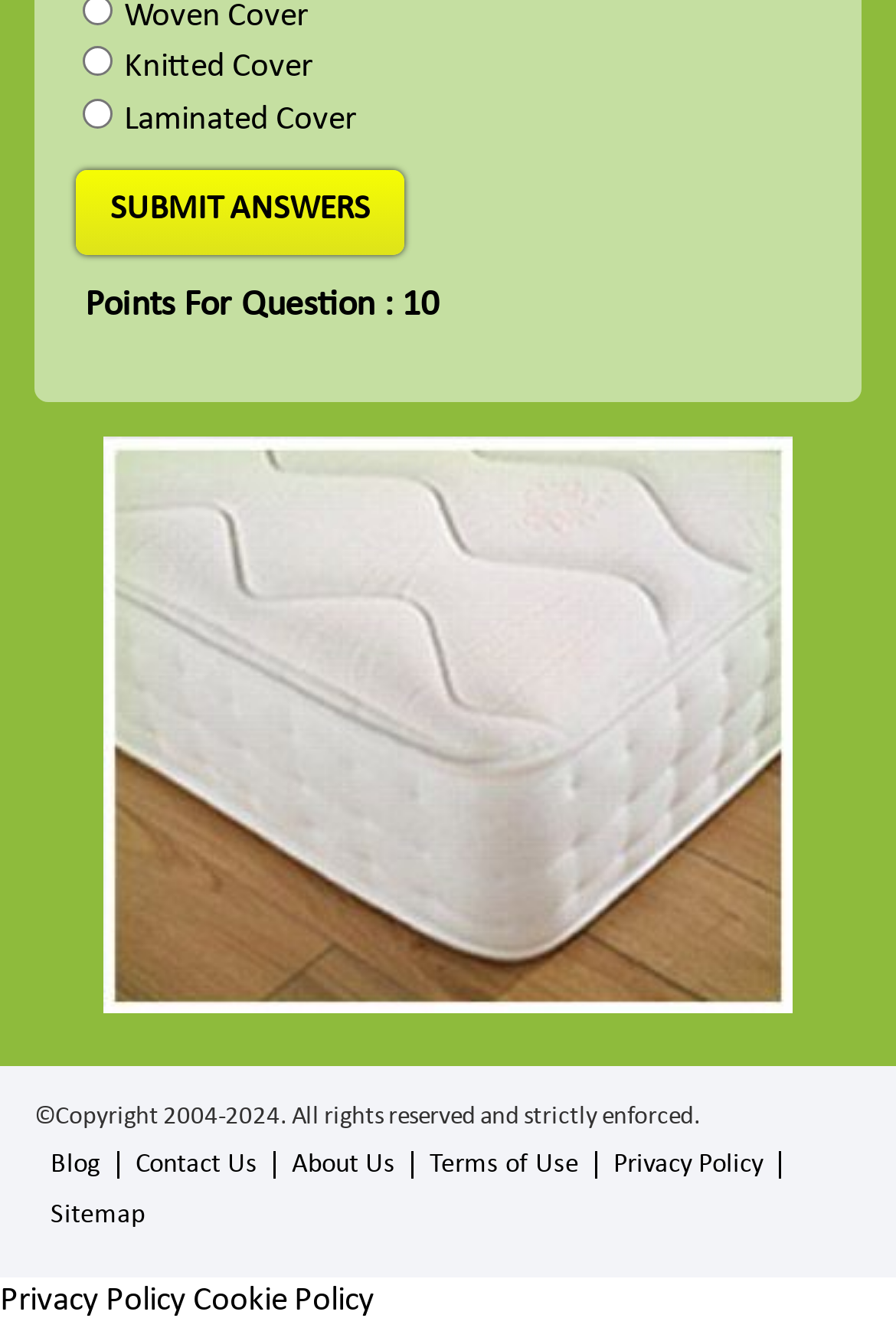What type of cover is the first option?
Using the image, elaborate on the answer with as much detail as possible.

The first option is a radio button with a corresponding StaticText element that says 'Knitted Cover'. This indicates that the first option is a knitted cover.